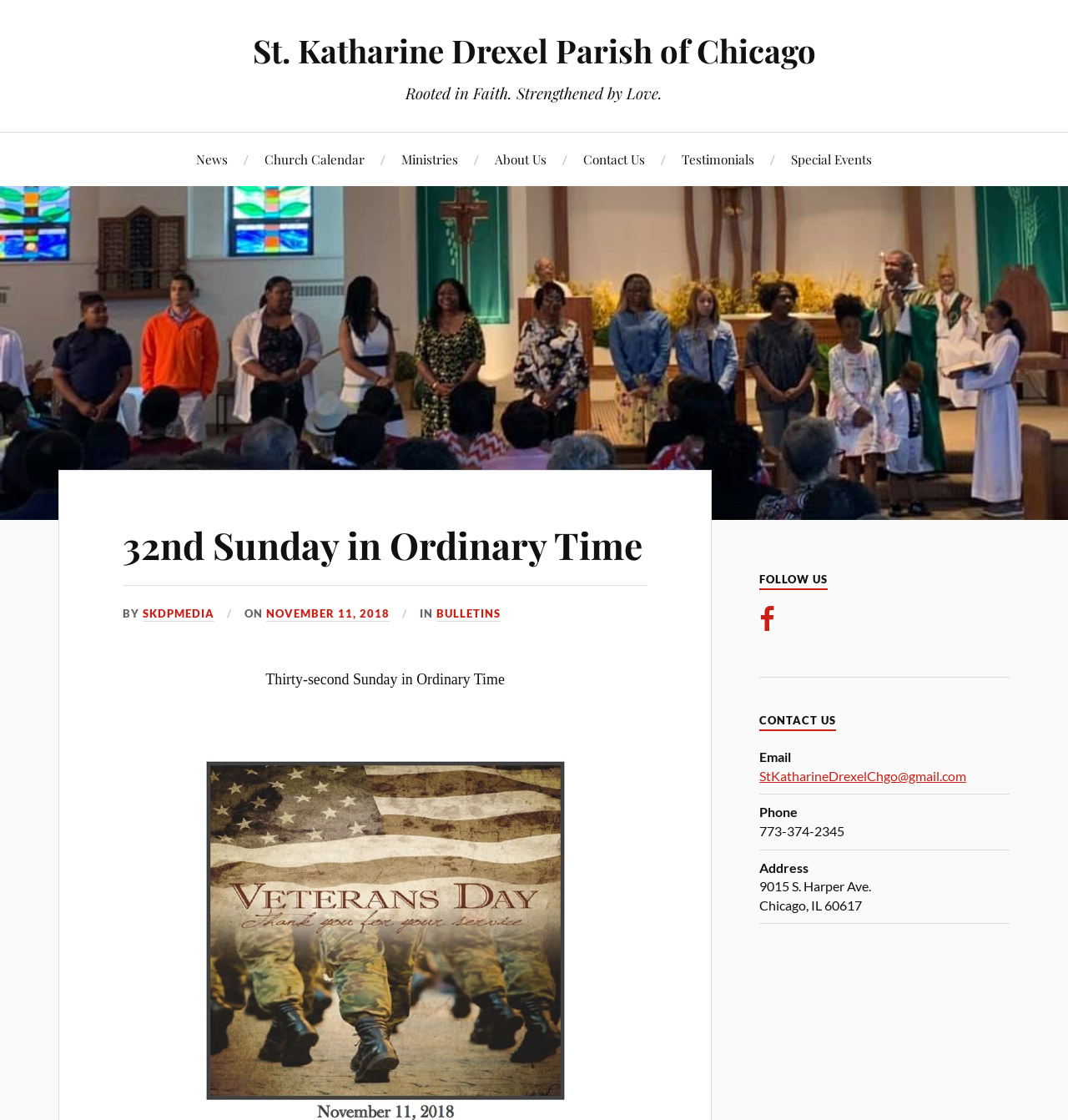Describe all the significant parts and information present on the webpage.

The webpage is about St. Katharine Drexel Parish of Chicago, specifically highlighting the 32nd Sunday in Ordinary Time. At the top, there is a prominent heading "Rooted in Faith. Strengthened by Love." Below this heading, there are seven links in a row, including "News", "Church Calendar", "Ministries", "About Us", "Contact Us", "Testimonials", and "Special Events".

On the left side of the page, there is a large figure that takes up most of the vertical space. Within this figure, there is a heading "32nd Sunday in Ordinary Time" followed by a link with the same text. Below this, there are several lines of text, including "BY SKDPMEDIA ON NOVEMBER 11, 2018 IN BULLETINS", which appears to be a bulletin or newsletter from the parish.

On the right side of the page, there is a complementary section with two headings: "FOLLOW US" and "CONTACT US". Under "FOLLOW US", there is a link with a Facebook icon. Under "CONTACT US", there is contact information, including an email address, phone number, and physical address.

Overall, the webpage appears to be a parish website, providing information about the parish, its events, and how to get in touch with them.